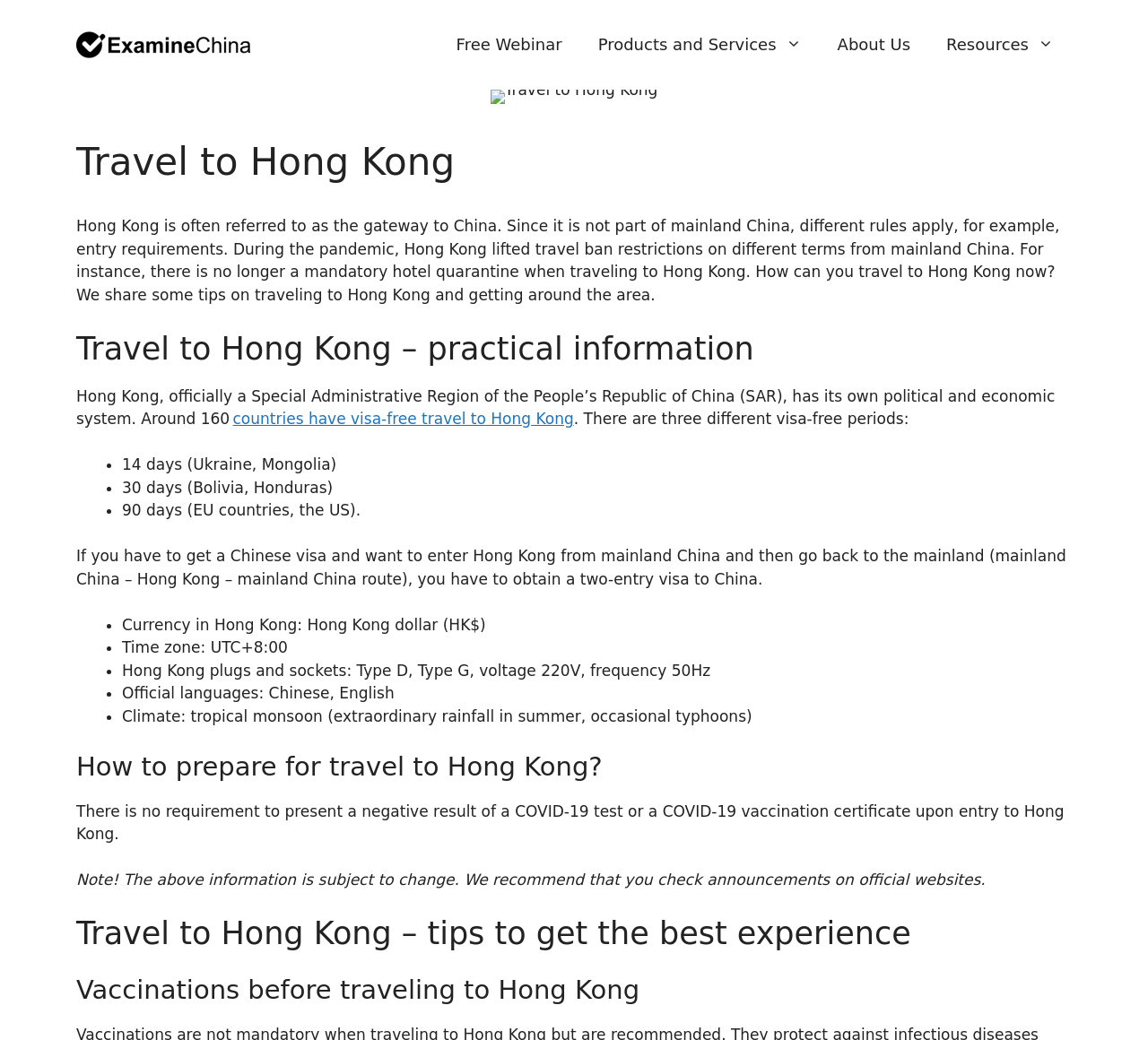Give a comprehensive overview of the webpage, including key elements.

The webpage is about practical information on travel to Hong Kong, providing details on visa policies, entry requirements, and tips for traveling to and getting around Hong Kong.

At the top of the page, there is a banner with the site's name, "ExamineChina", accompanied by a logo image. Below the banner, there is a navigation menu with four links: "Free Webinar", "Products and Services", "About Us", and "Resources".

On the left side of the page, there is a large image related to travel to Hong Kong. Next to the image, there is a header section with the title "Travel to Hong Kong" and a brief introduction to the topic.

The main content of the page is divided into several sections. The first section provides an overview of Hong Kong, explaining its unique political and economic system. It also mentions that around 160 countries have visa-free travel to Hong Kong, with different visa-free periods.

The next section provides practical information on traveling to Hong Kong, including the need for a two-entry visa to China if traveling from mainland China to Hong Kong and back to mainland China. It also lists various facts about Hong Kong, such as its currency, time zone, plugs and sockets, official languages, and climate.

Further down the page, there are sections on how to prepare for travel to Hong Kong, including the lack of requirement for a negative COVID-19 test result or vaccination certificate upon entry. The page also advises checking official websites for the latest information.

Finally, there are sections on tips for getting the best experience while traveling to Hong Kong and vaccinations to consider before traveling.